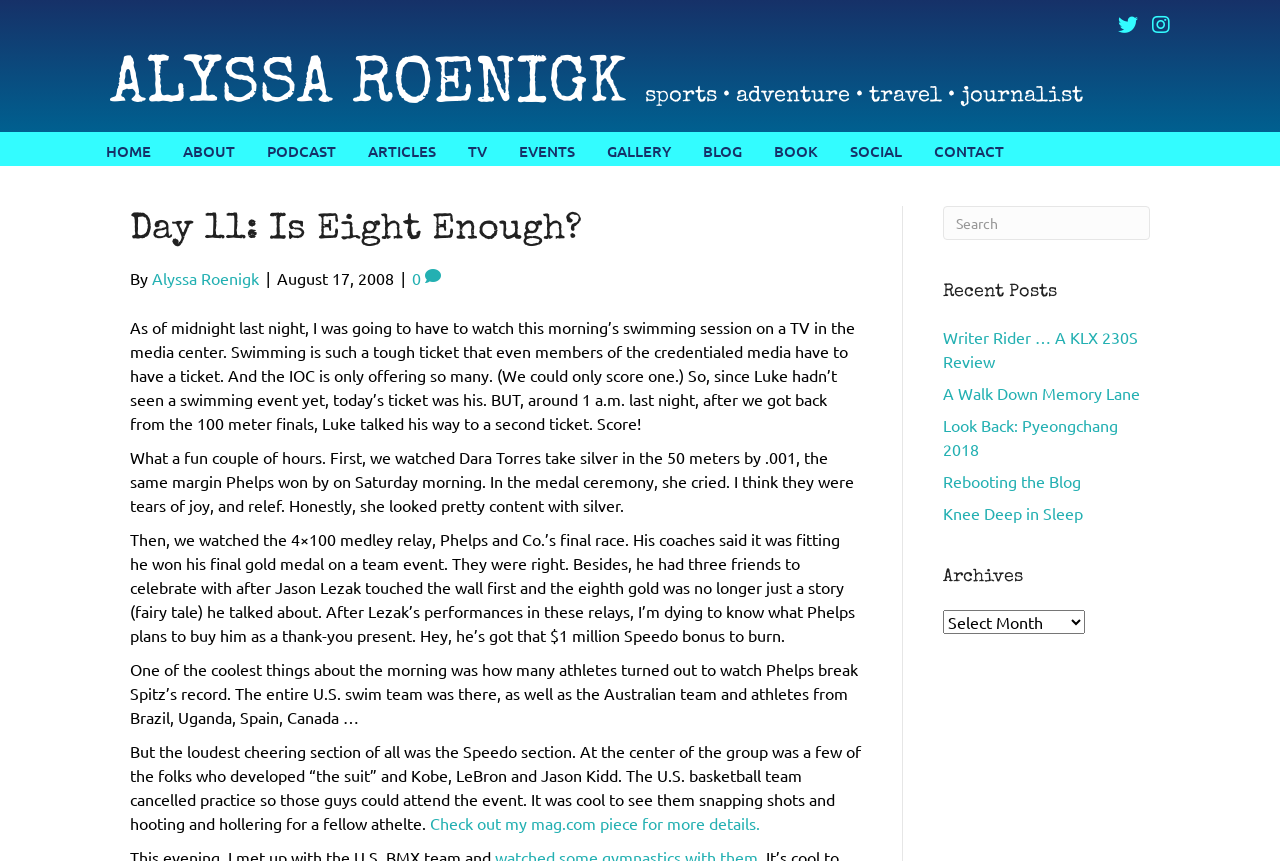Please identify the bounding box coordinates of the element I need to click to follow this instruction: "Check out the 'Archives'".

[0.736, 0.656, 0.898, 0.686]